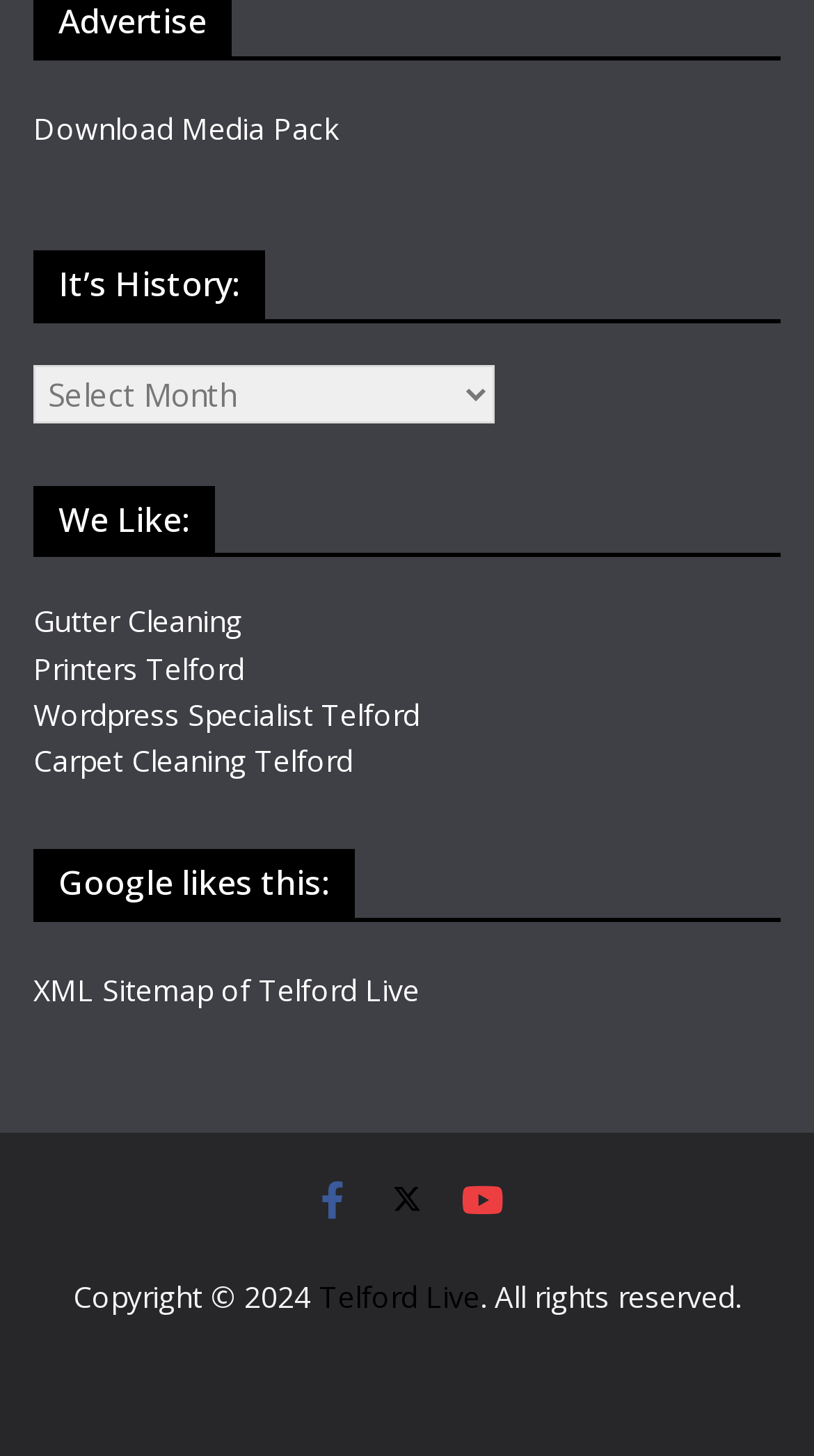Determine the bounding box coordinates for the area that needs to be clicked to fulfill this task: "Download Media Pack". The coordinates must be given as four float numbers between 0 and 1, i.e., [left, top, right, bottom].

[0.041, 0.074, 0.415, 0.101]